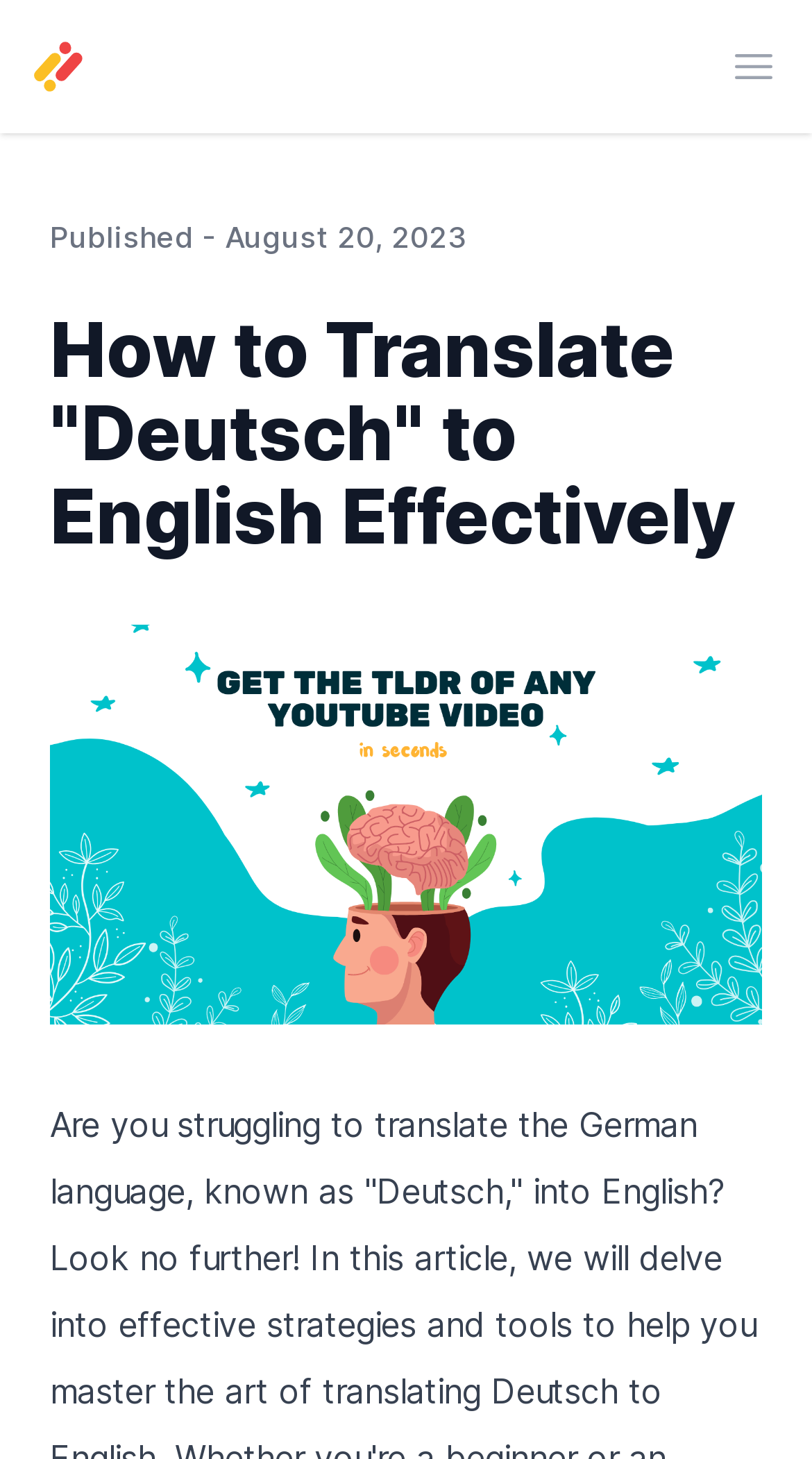What is the date of the latest article?
Make sure to answer the question with a detailed and comprehensive explanation.

I found the date of the latest article by looking at the text 'Published - August 20, 2023' which is located below the main heading.